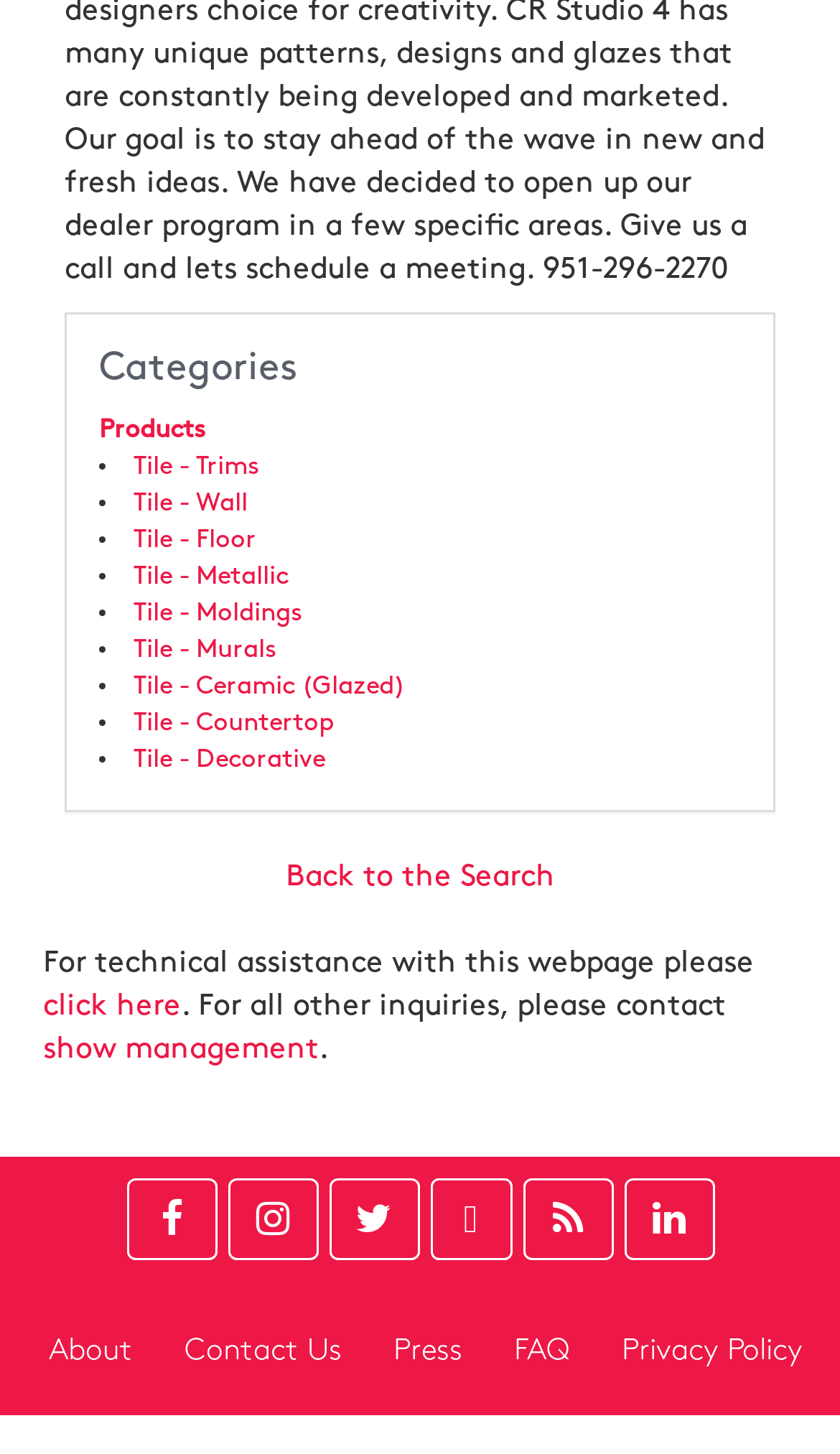Bounding box coordinates should be provided in the format (top-left x, top-left y, bottom-right x, bottom-right y) with all values between 0 and 1. Identify the bounding box for this UI element: Tile - Murals

[0.159, 0.439, 0.328, 0.455]